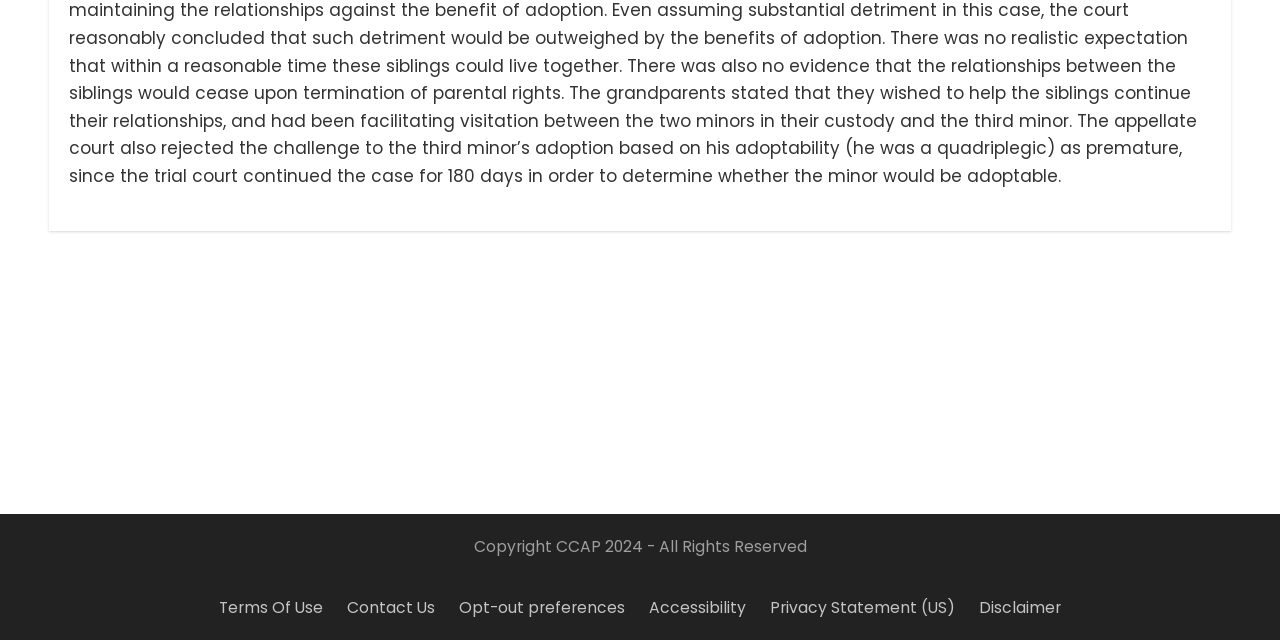Given the element description "Contact Us" in the screenshot, predict the bounding box coordinates of that UI element.

[0.271, 0.933, 0.34, 0.965]